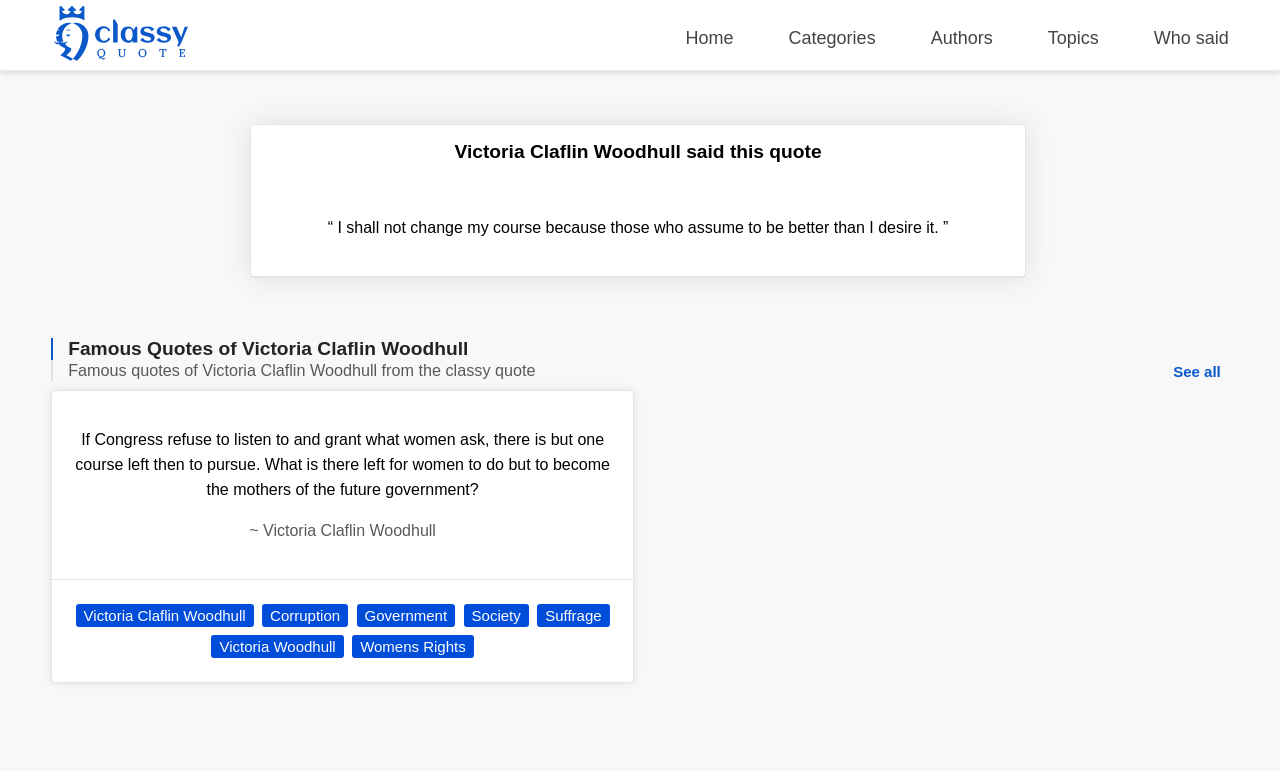Locate the bounding box coordinates of the clickable region necessary to complete the following instruction: "Read more quotes from 'Victoria Claflin Woodhull'". Provide the coordinates in the format of four float numbers between 0 and 1, i.e., [left, top, right, bottom].

[0.059, 0.783, 0.198, 0.813]